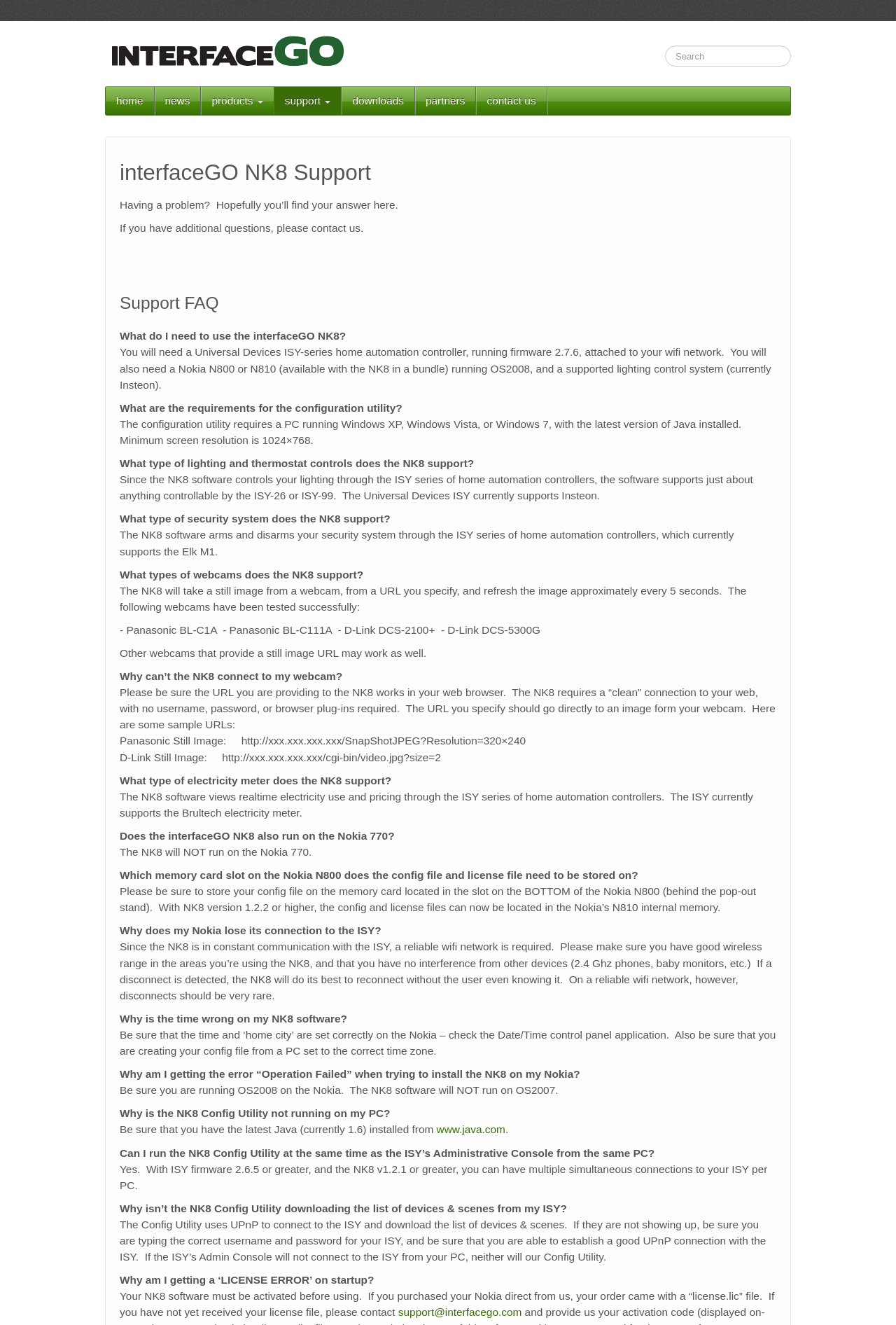Offer a detailed account of what is visible on the webpage.

The webpage is divided into several sections. At the top, there is a logo on the left and a search bar on the right. Below the logo, there are seven links: 'home', 'news', 'products', 'support', 'downloads', 'partners', and 'contact us'. 

The main content of the webpage is headed by 'interfaceGO NK8 Support' and has a brief introduction stating that users can find answers to their problems on this page. The introduction is followed by a section titled 'Support FAQ', which contains 17 questions and answers related to the NK8 software and its compatibility with various devices and systems. The questions and answers are presented in a clear and concise manner, with each question followed by a detailed response.

The questions cover a range of topics, including system requirements, compatibility with different devices and software, troubleshooting common issues, and configuration settings. The answers provide step-by-step instructions and specific details to help users resolve their problems.

Overall, the webpage is well-organized and easy to navigate, with a clear hierarchy of sections and a focus on providing helpful information to users.